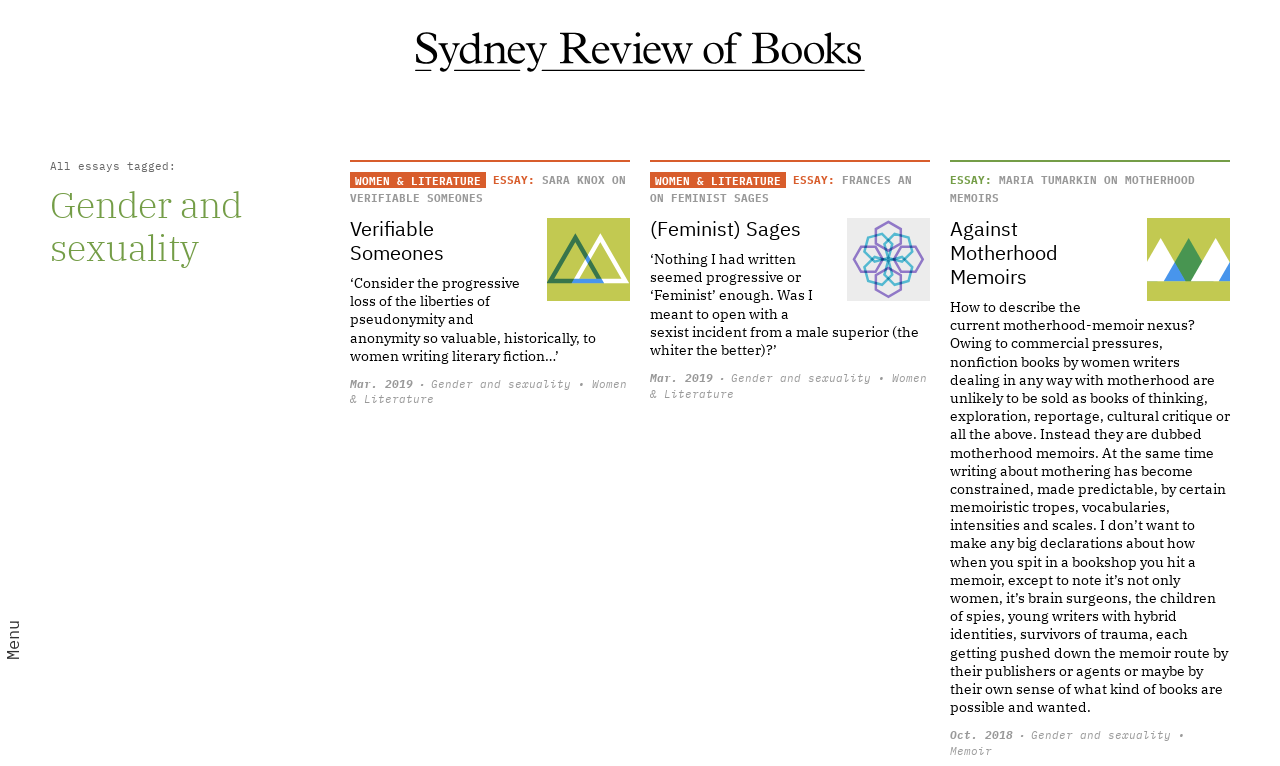Please find the bounding box coordinates of the element that you should click to achieve the following instruction: "Browse the 'Women & Literature' category". The coordinates should be presented as four float numbers between 0 and 1: [left, top, right, bottom].

[0.273, 0.224, 0.38, 0.245]